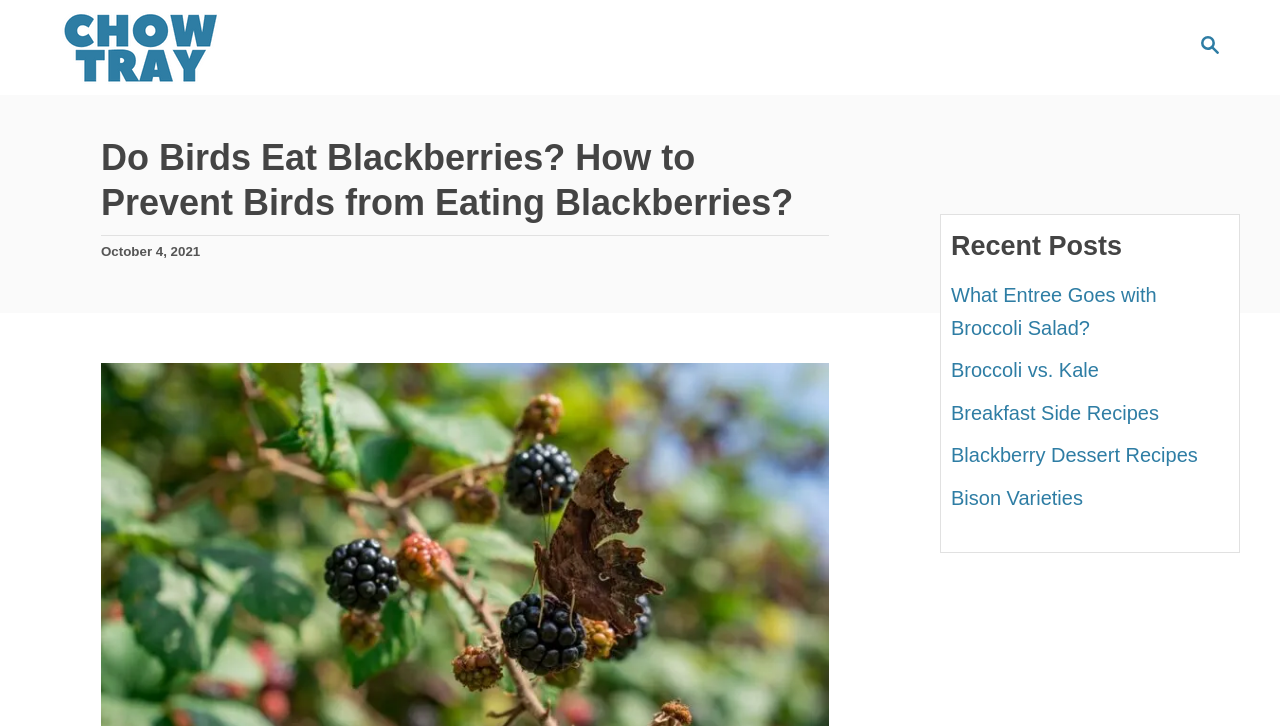Using the element description provided, determine the bounding box coordinates in the format (top-left x, top-left y, bottom-right x, bottom-right y). Ensure that all values are floating point numbers between 0 and 1. Element description: Bison Varieties

[0.743, 0.67, 0.846, 0.701]